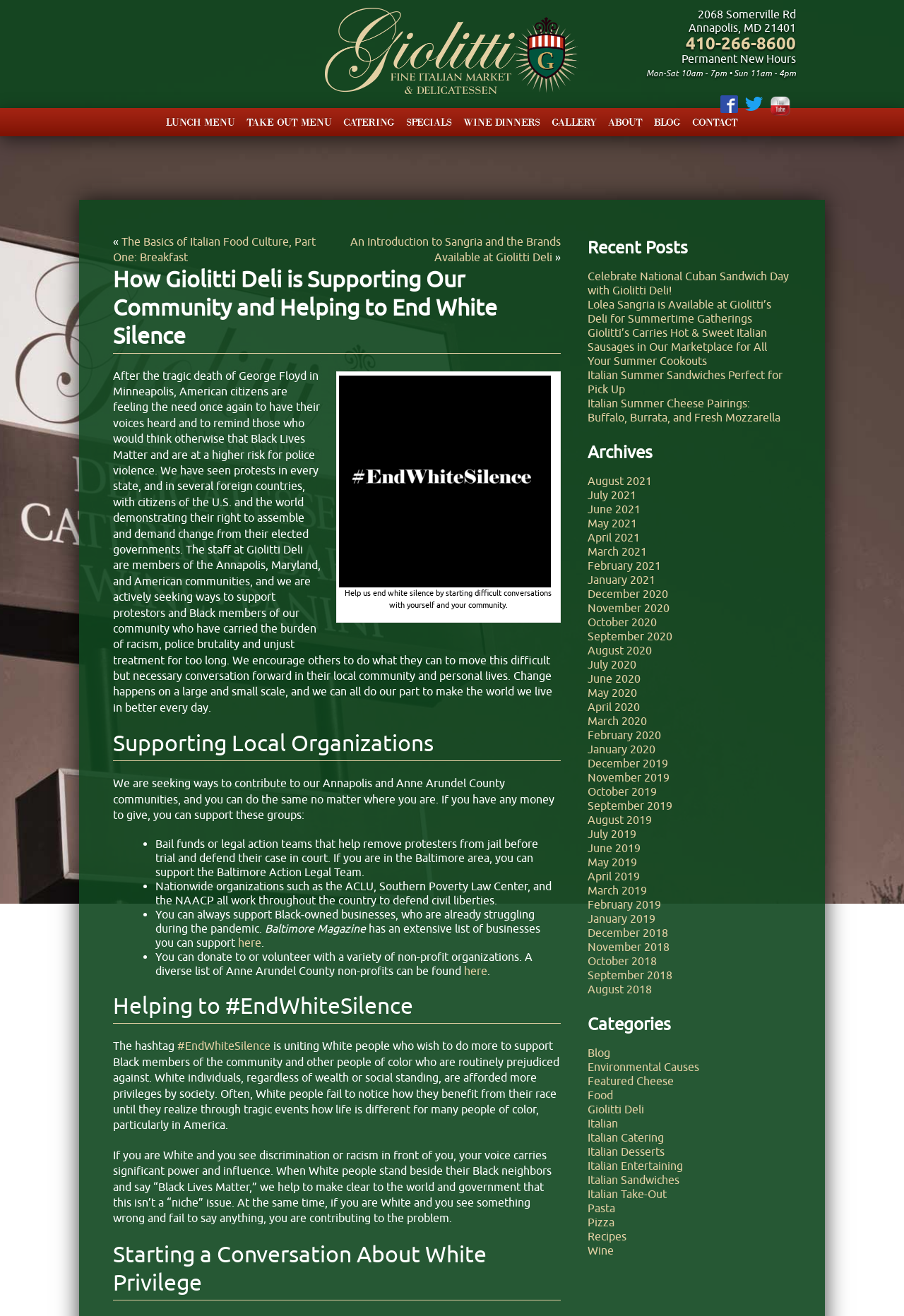Please determine the bounding box coordinates of the element's region to click in order to carry out the following instruction: "Read about How Giolitti Deli is Supporting Our Community and Helping to End White Silence". The coordinates should be four float numbers between 0 and 1, i.e., [left, top, right, bottom].

[0.125, 0.188, 0.62, 0.269]